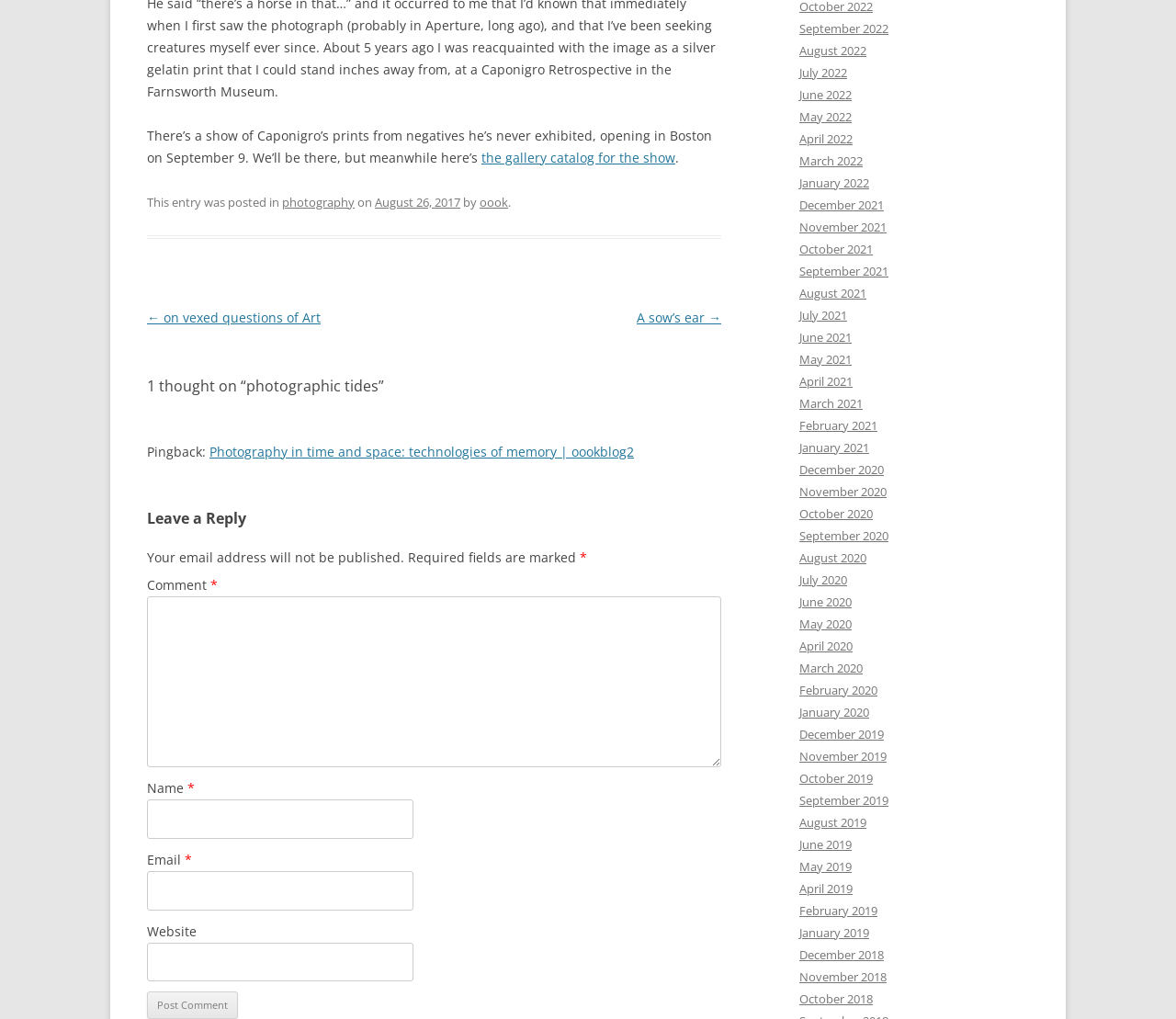Please indicate the bounding box coordinates of the element's region to be clicked to achieve the instruction: "Leave a comment". Provide the coordinates as four float numbers between 0 and 1, i.e., [left, top, right, bottom].

[0.125, 0.585, 0.613, 0.753]